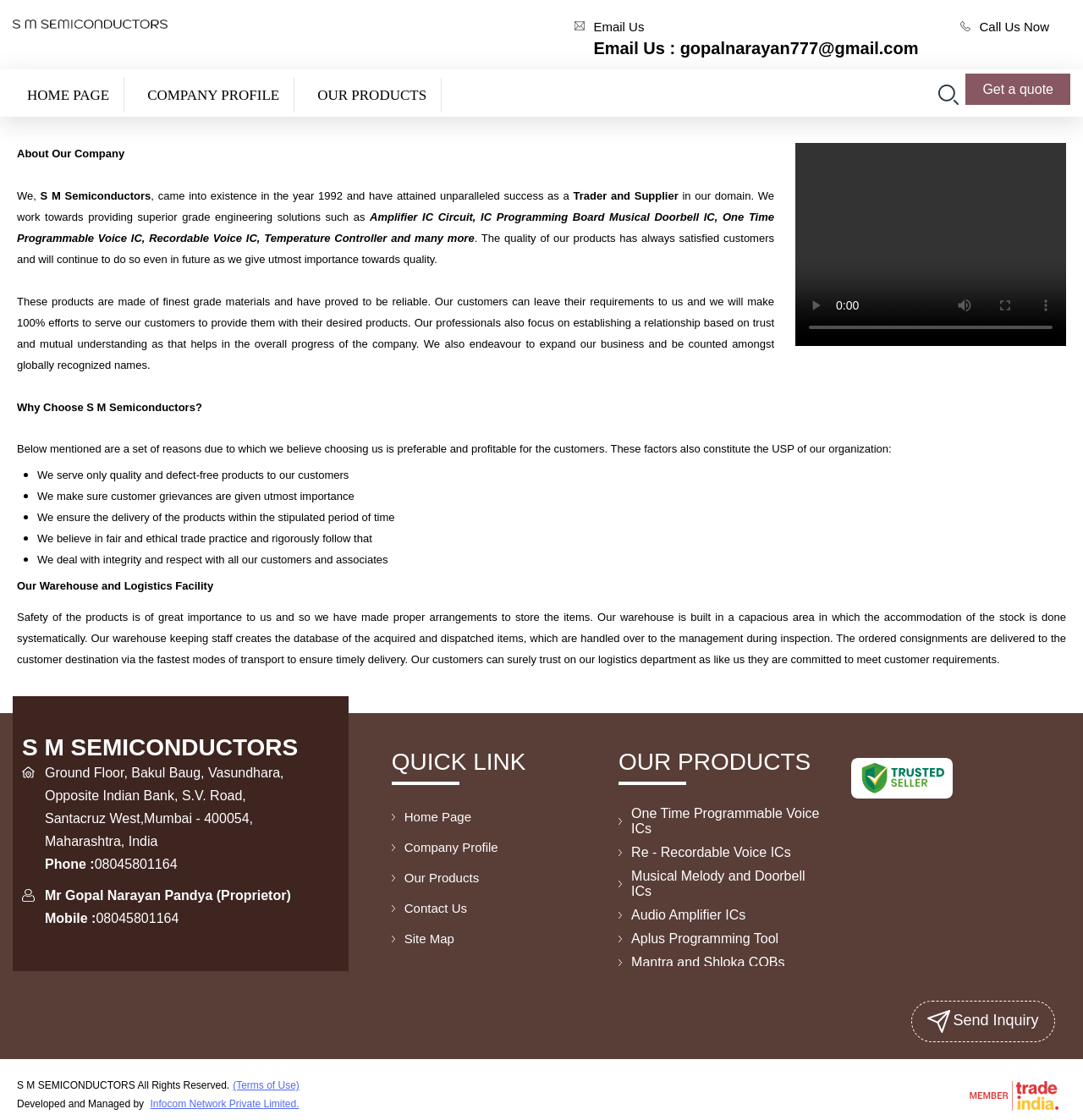Pinpoint the bounding box coordinates of the element you need to click to execute the following instruction: "Click on 'Get a quote'". The bounding box should be represented by four float numbers between 0 and 1, in the format [left, top, right, bottom].

[0.892, 0.066, 0.988, 0.094]